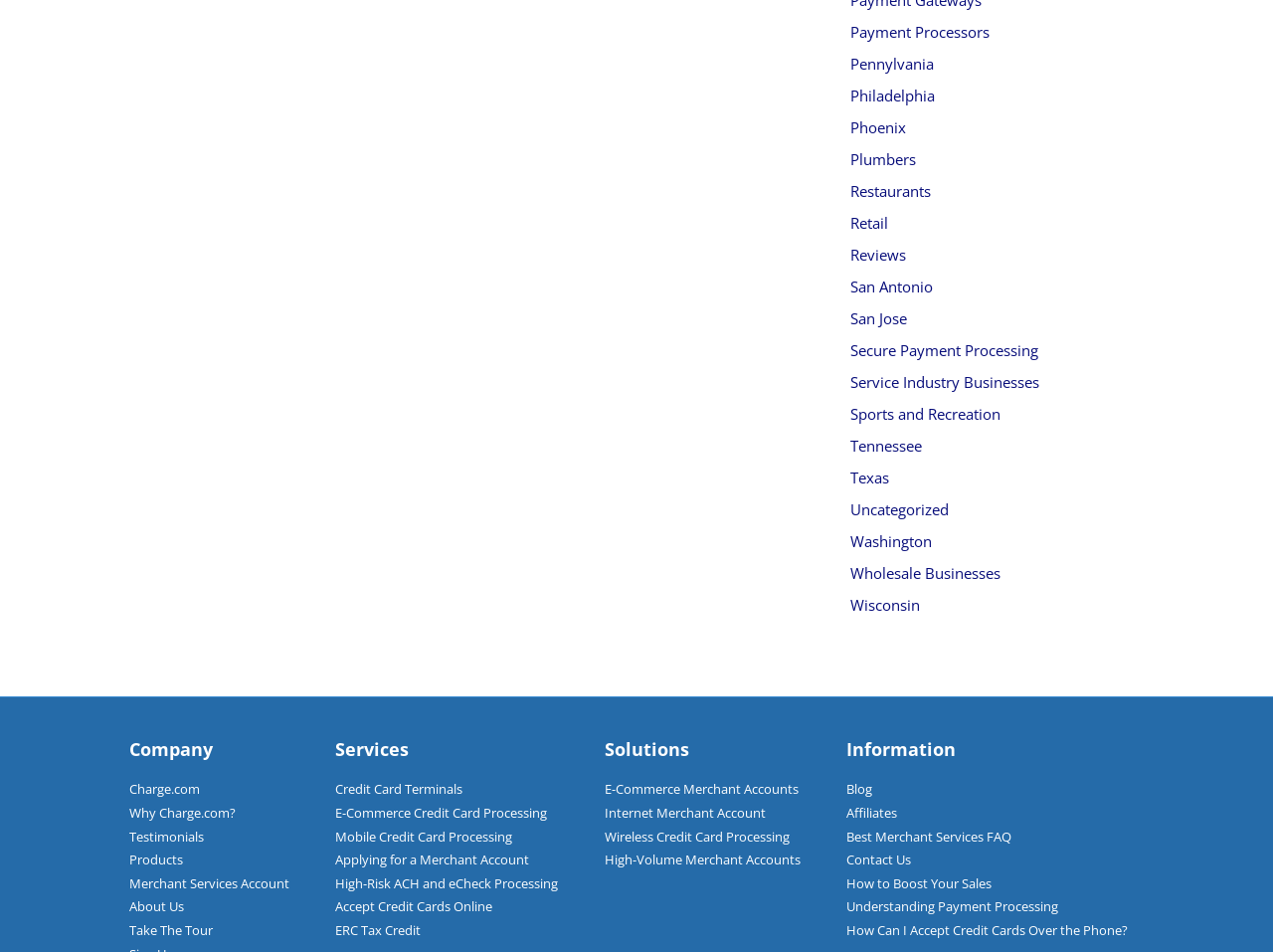What services does the company offer? Based on the image, give a response in one word or a short phrase.

Credit Card Terminals, E-Commerce Credit Card Processing, etc.